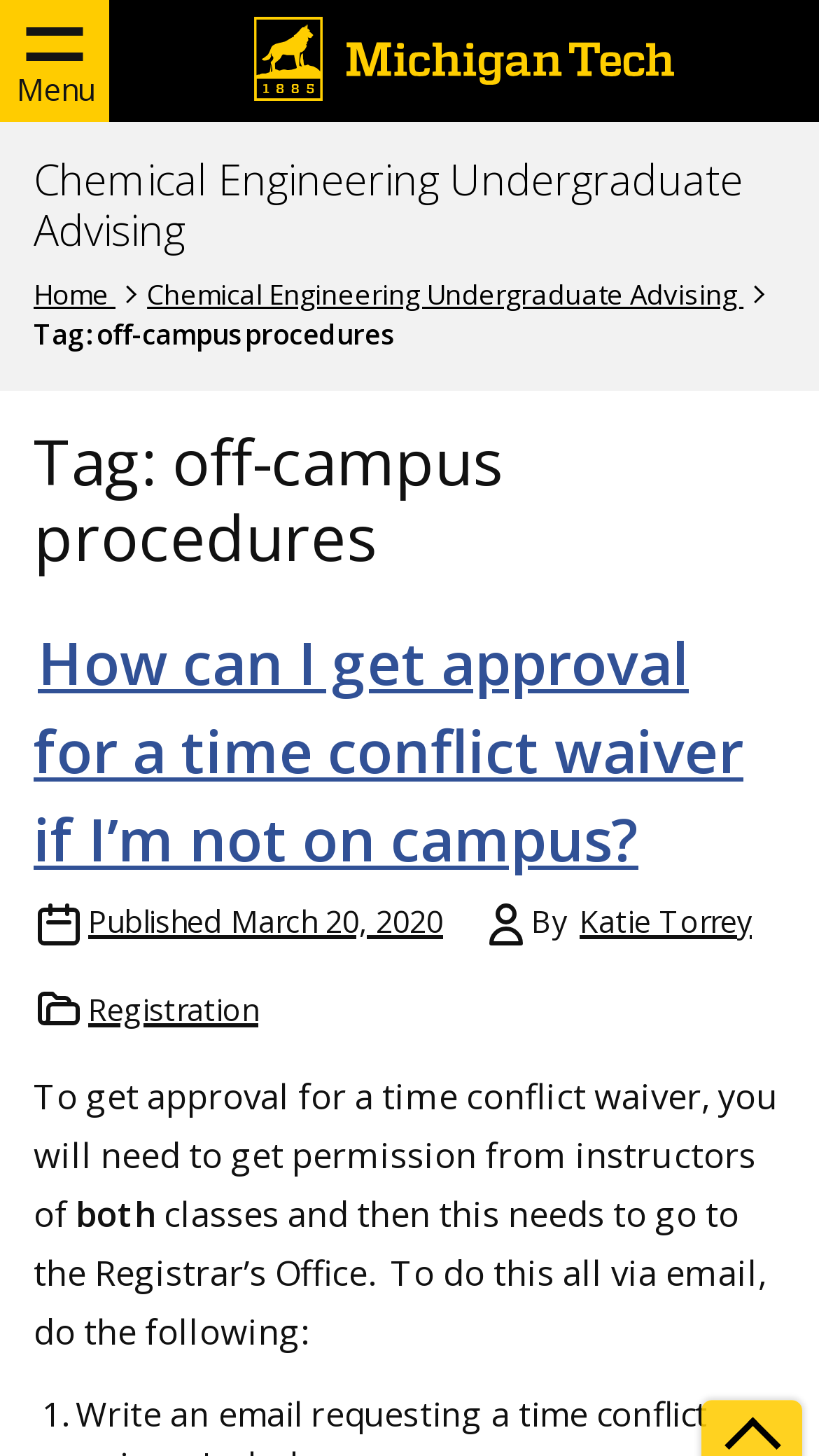Locate the bounding box coordinates of the element that should be clicked to execute the following instruction: "View the 'Categories' list".

[0.103, 0.675, 0.321, 0.709]